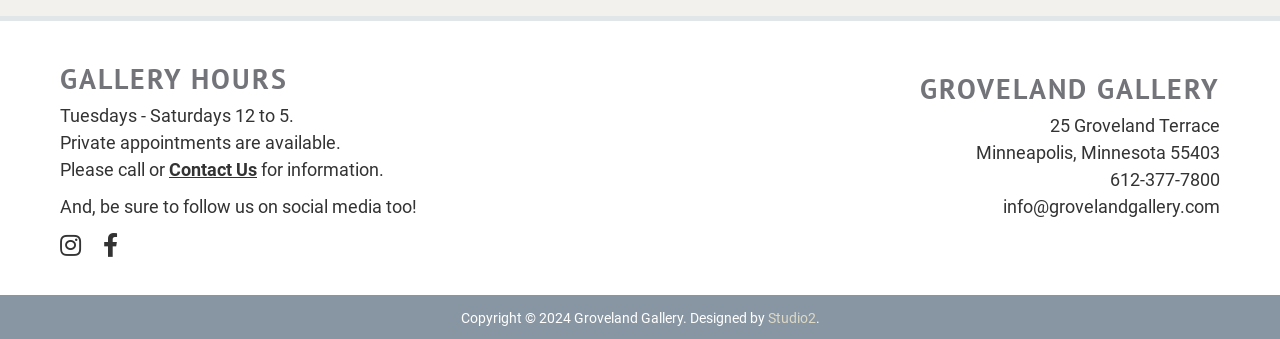Please find the bounding box for the following UI element description. Provide the coordinates in (top-left x, top-left y, bottom-right x, bottom-right y) format, with values between 0 and 1: aria-label="Facebook" title="Facebook"

[0.074, 0.677, 0.098, 0.766]